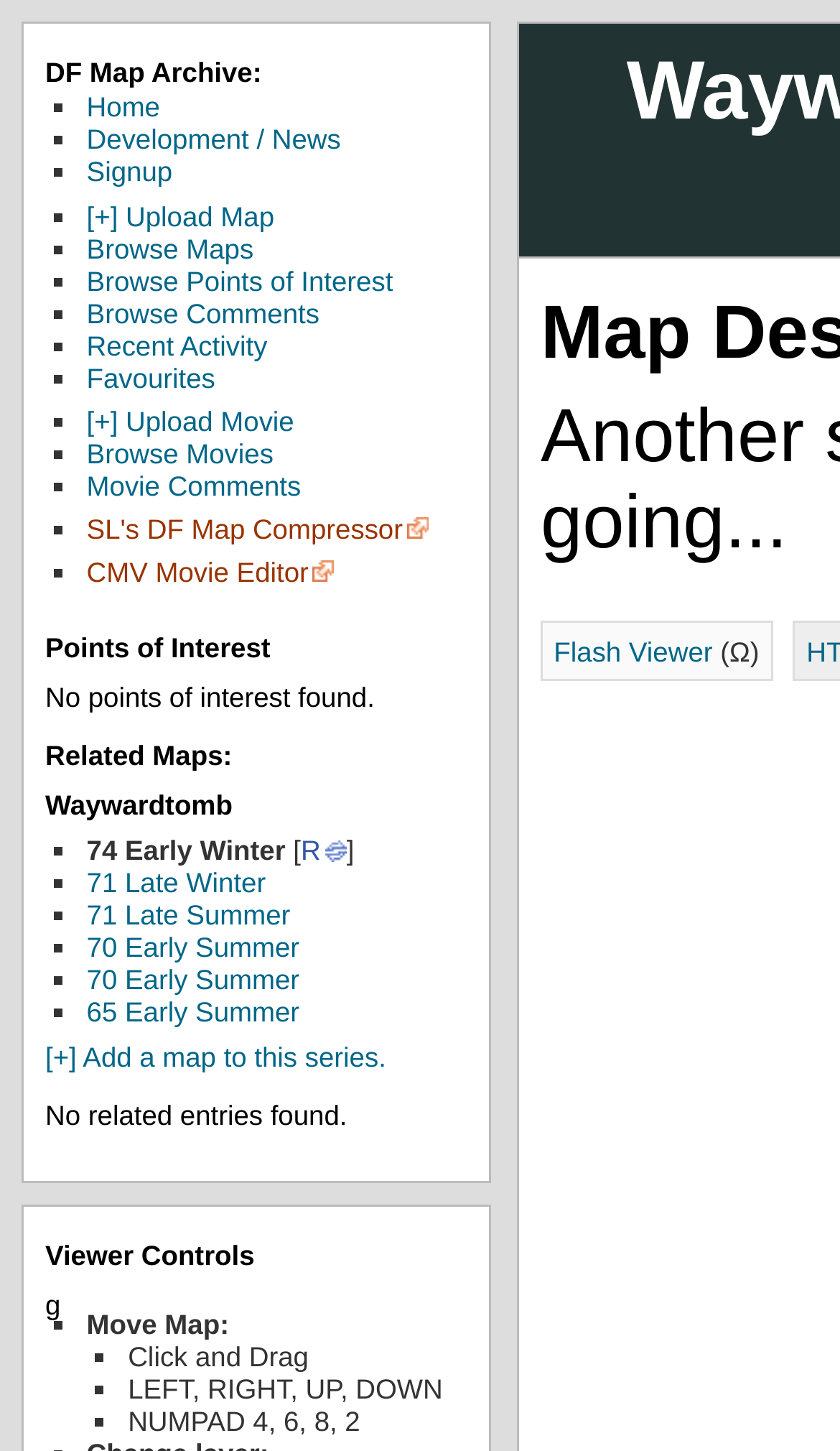Describe all the visual and textual components of the webpage comprehensively.

The webpage is titled "Waywardtomb - 74 Early Winter by Navian" and appears to be a map archive or viewer. At the top, there is a notification stating that the "Flash map viewer no longer works in most modern browsers" with a link to a "Flash Viewer" and an omega symbol "(Ω)".

Below the notification, there is a heading "DF Map Archive:" followed by a list of links, including "Home", "Development / News", "Signup", "[+] Upload Map", "Browse Maps", "Browse Points of Interest", "Browse Comments", "Recent Activity", "Favourites", "[+] Upload Movie", "Browse Movies", and "Movie Comments". These links are likely navigation options for the map archive.

Further down, there is a heading "Points of Interest" with a message stating "No points of interest found." Below this, there is a heading "Related Maps:" with a list of links, including "Waywardtomb", "74 Early Winter", "71 Late Winter", "71 Late Summer", "70 Early Summer", and "65 Early Summer". These links appear to be related maps or versions of the current map.

There is also a link to "[+] Add a map to this series" and a message stating "No related entries found." At the bottom of the page, there is a heading "Viewer Controls" with a list of instructions on how to move the map, including clicking and dragging, using the left, right, up, and down arrow keys, and using the numpad keys 4, 6, 8, and 2.